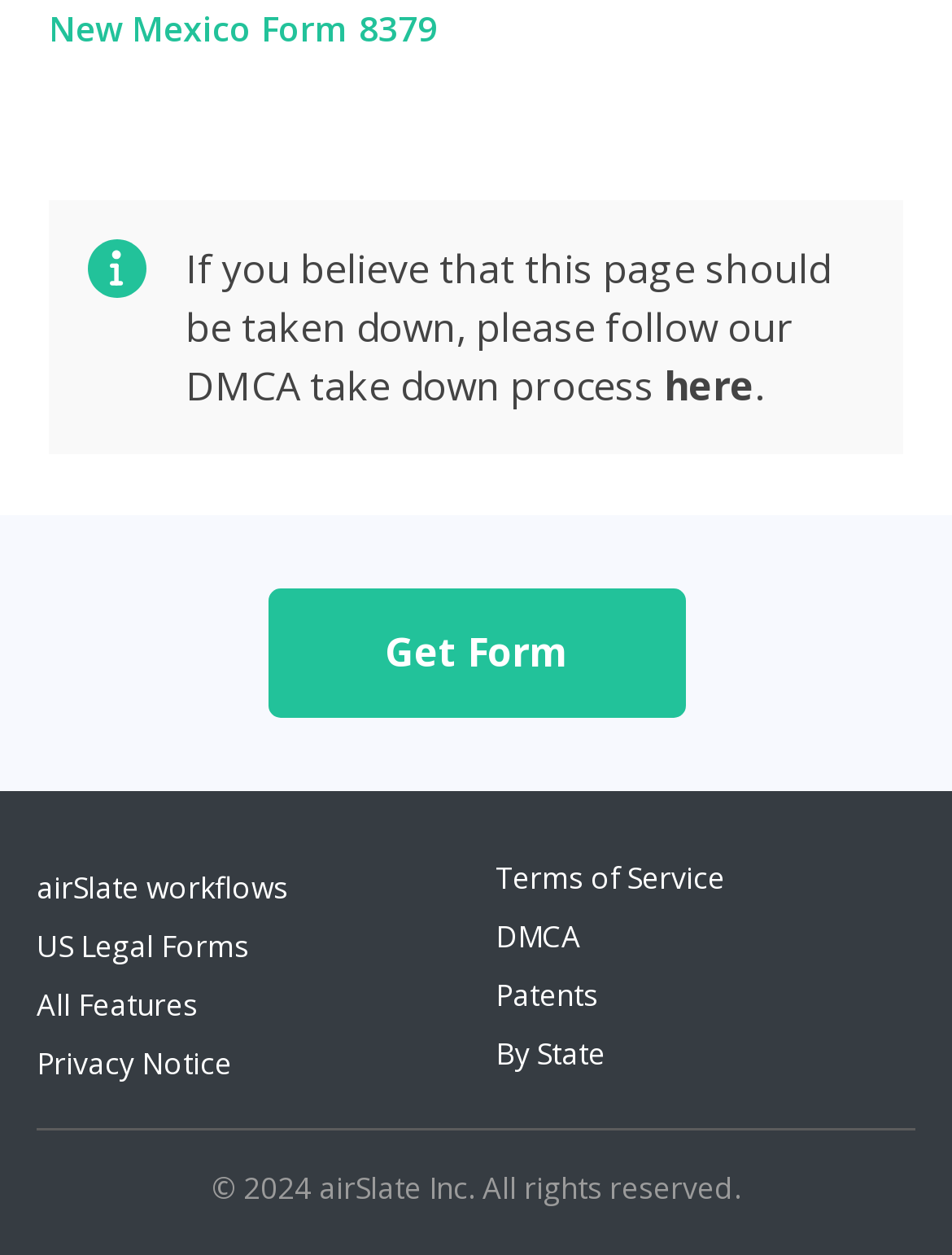Please determine the bounding box coordinates for the element that should be clicked to follow these instructions: "Read the DMCA take down process".

[0.697, 0.286, 0.792, 0.329]